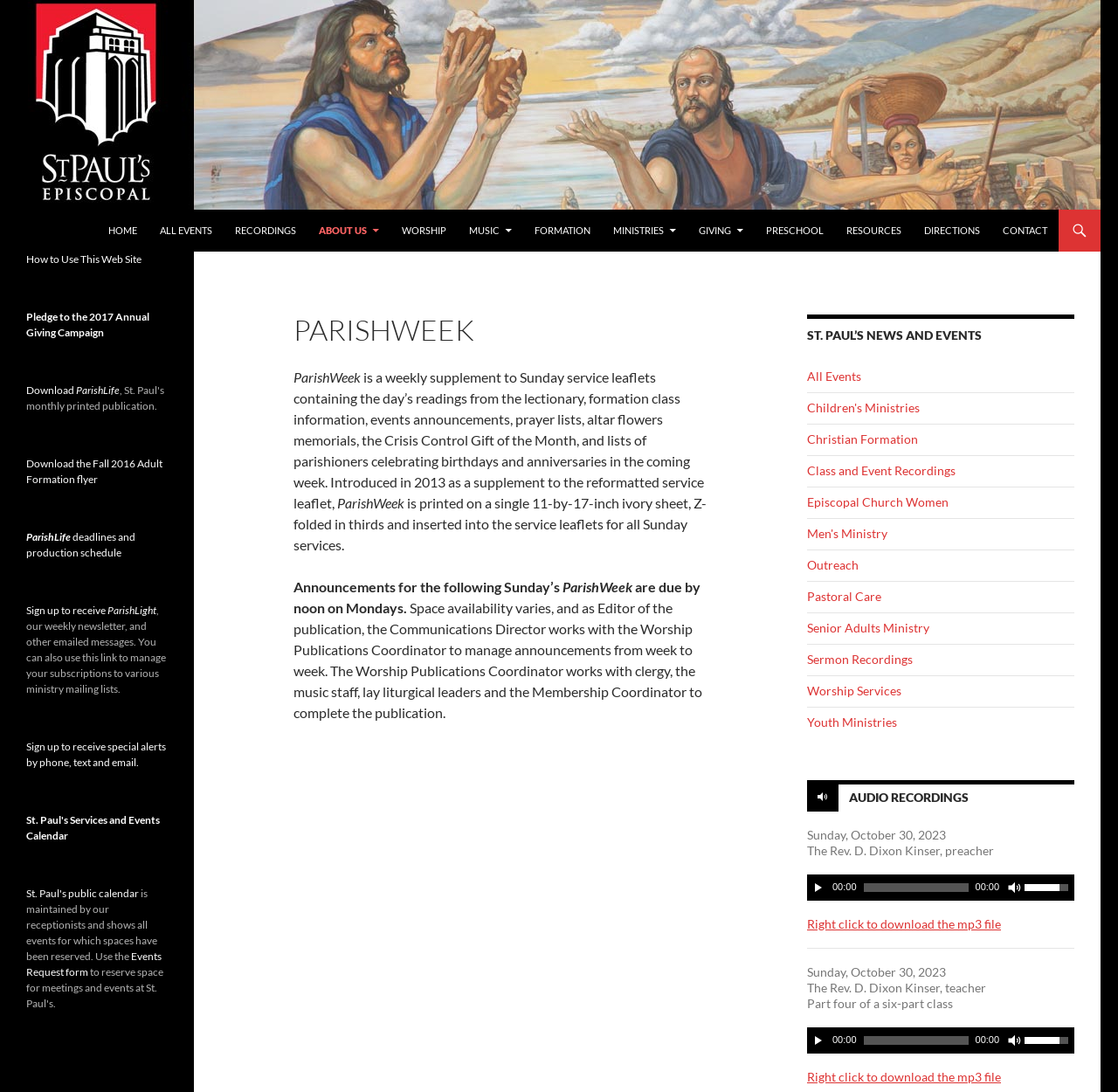Give a concise answer using only one word or phrase for this question:
What is the name of the preacher on October 30, 2023?

The Rev. D. Dixon Kinser